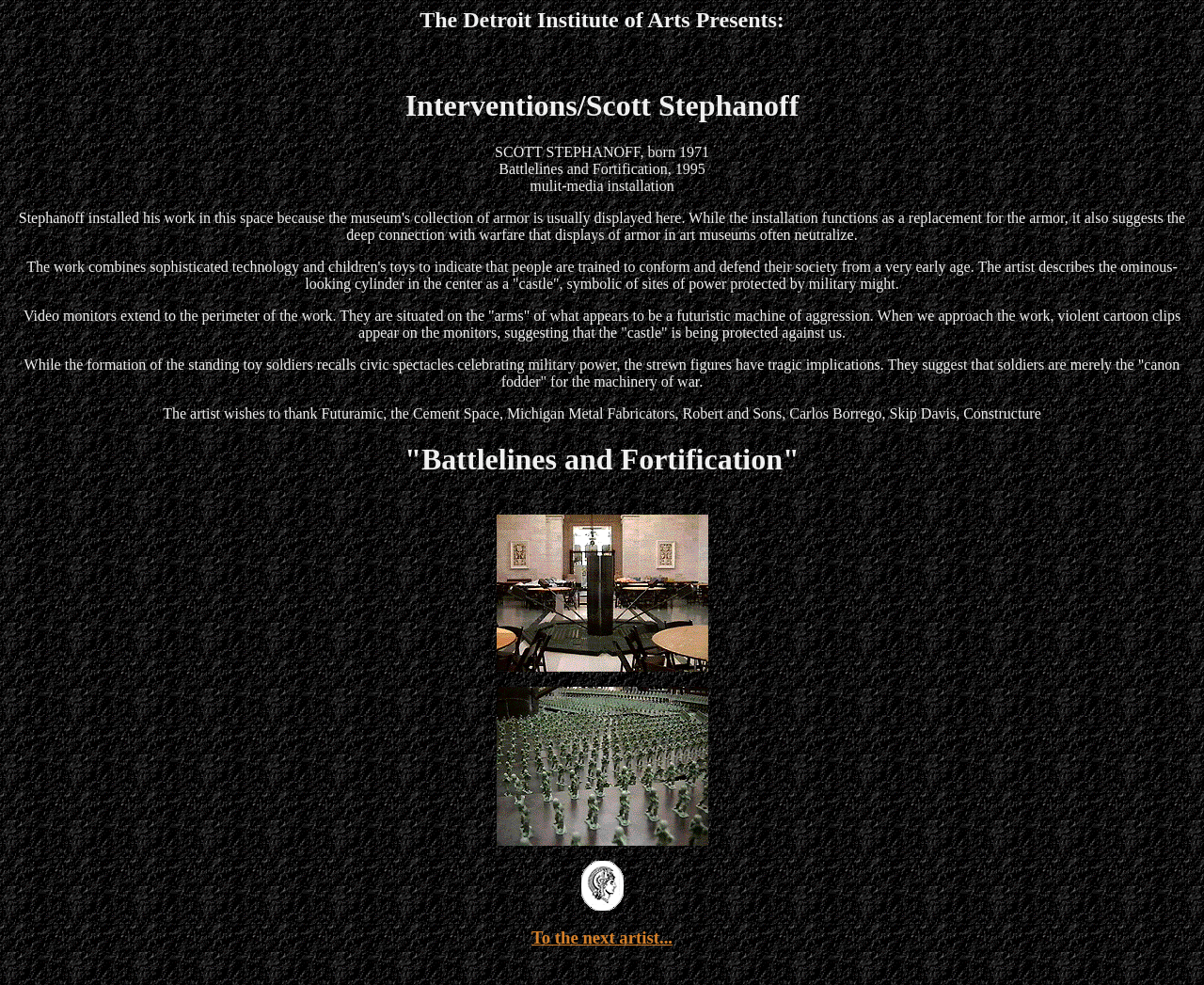Provide the bounding box coordinates of the UI element this sentence describes: "To the next artist...".

[0.441, 0.942, 0.559, 0.962]